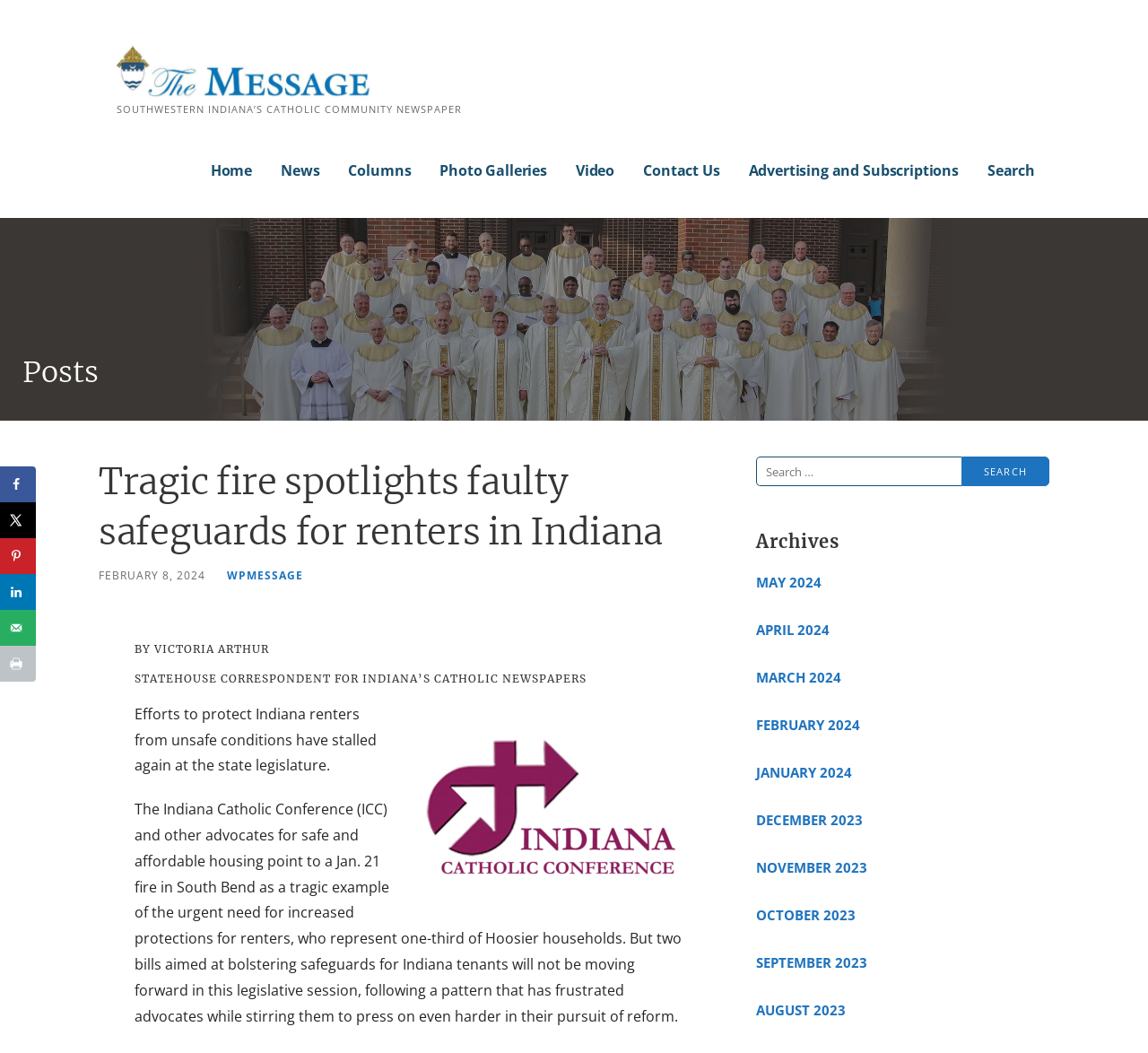Ascertain the bounding box coordinates for the UI element detailed here: "parent_node: Search for: value="Search"". The coordinates should be provided as [left, top, right, bottom] with each value being a float between 0 and 1.

[0.838, 0.434, 0.914, 0.462]